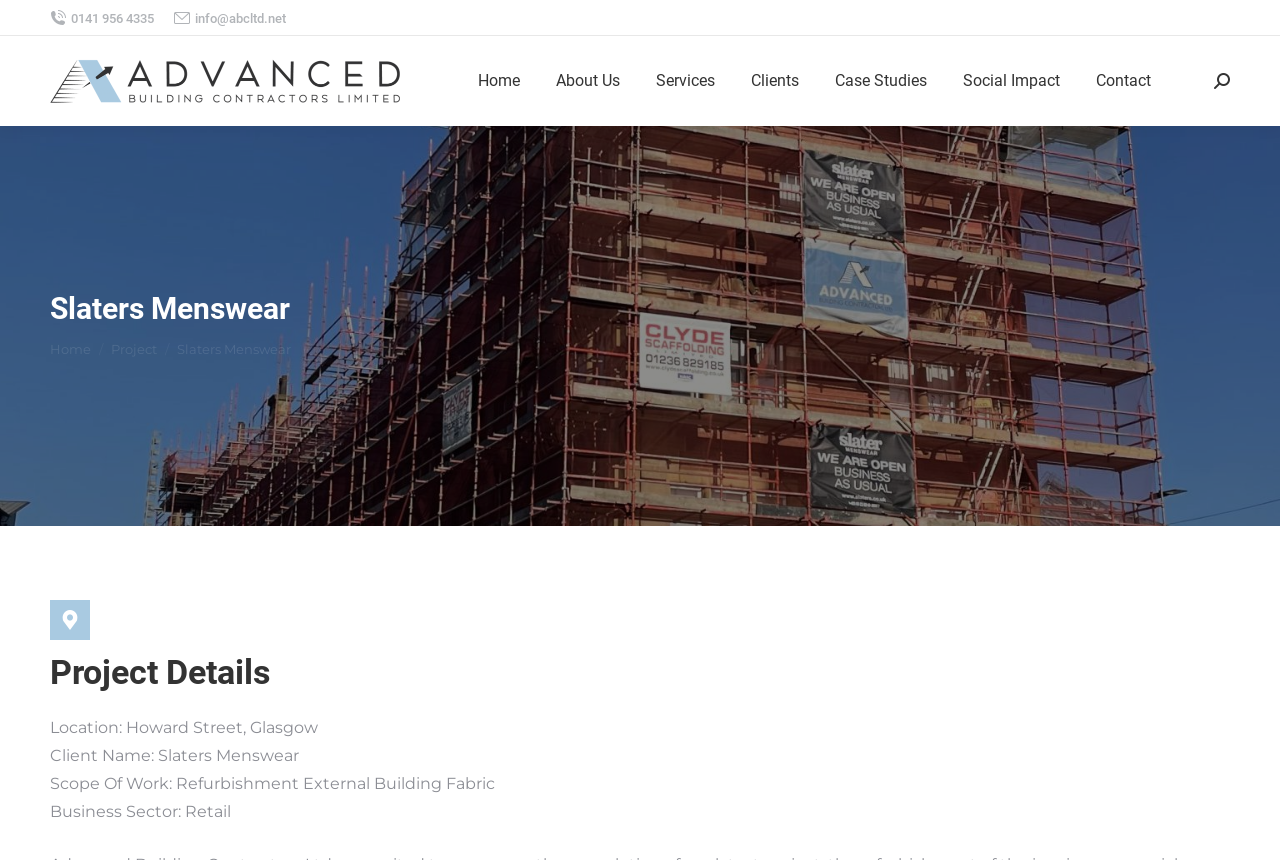What is the location of the project?
Using the image as a reference, answer with just one word or a short phrase.

Howard Street, Glasgow